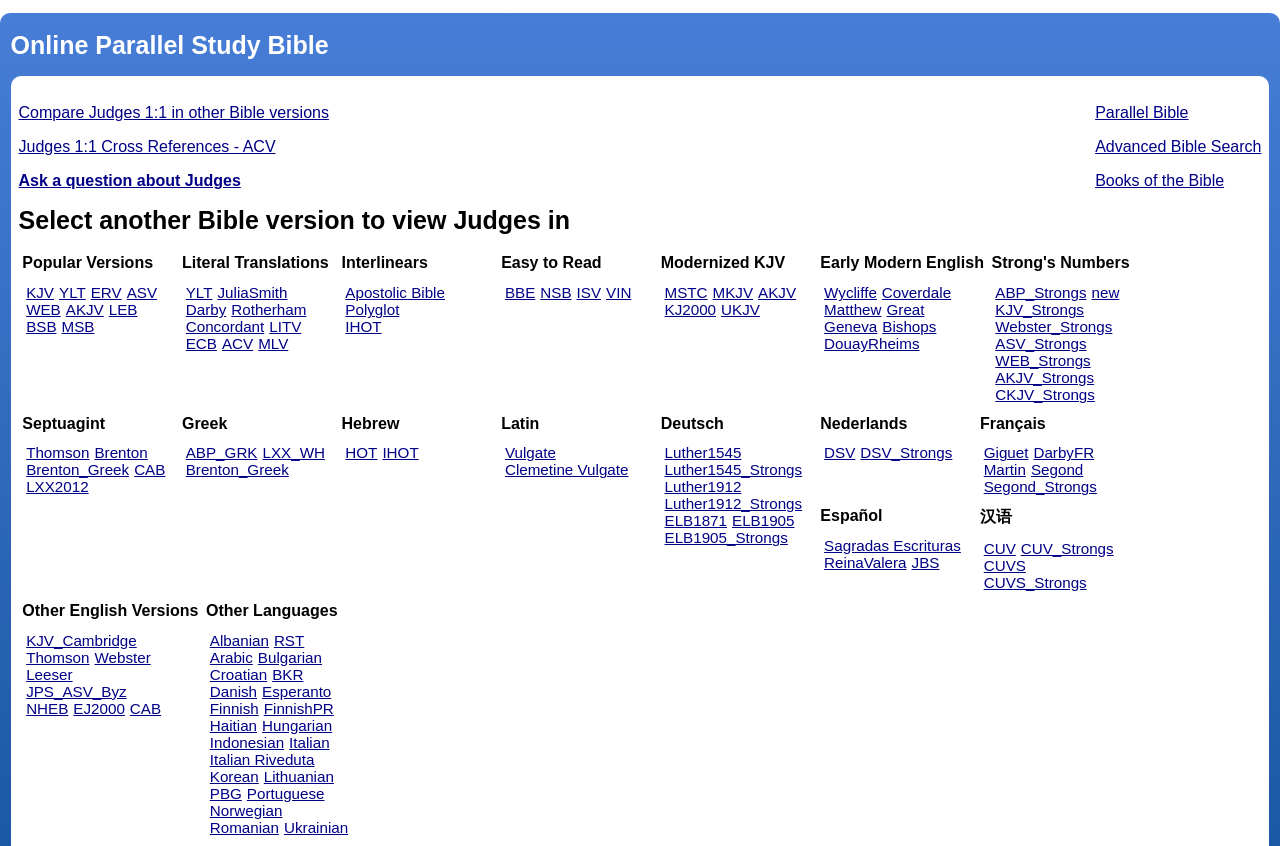What is the first Bible version listed under 'Literal Translations'?
Look at the image and respond with a one-word or short-phrase answer.

YLT